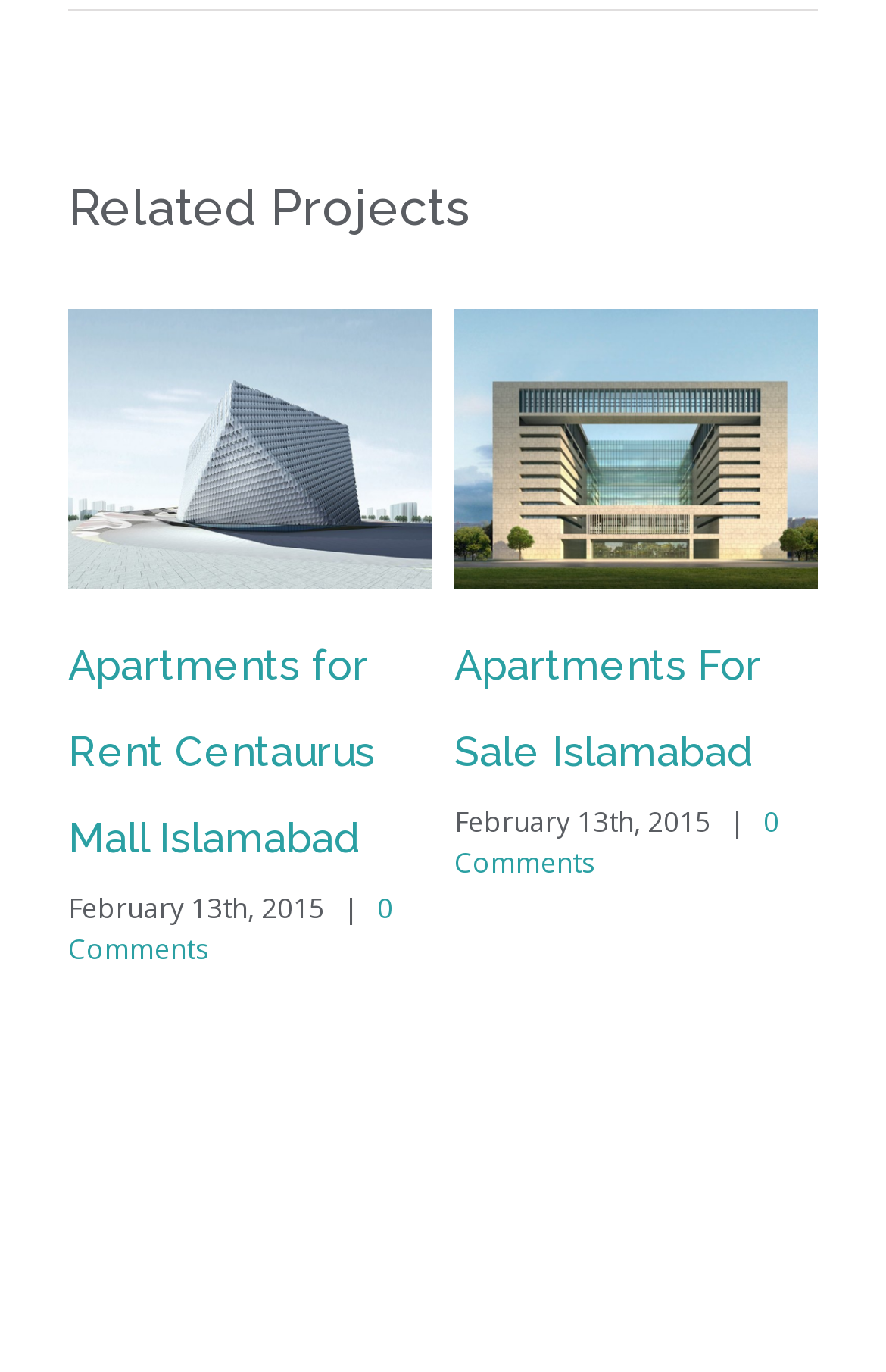Answer the following query with a single word or phrase:
What is the purpose of the icons with codes '' and ''?

Menu and Gallery